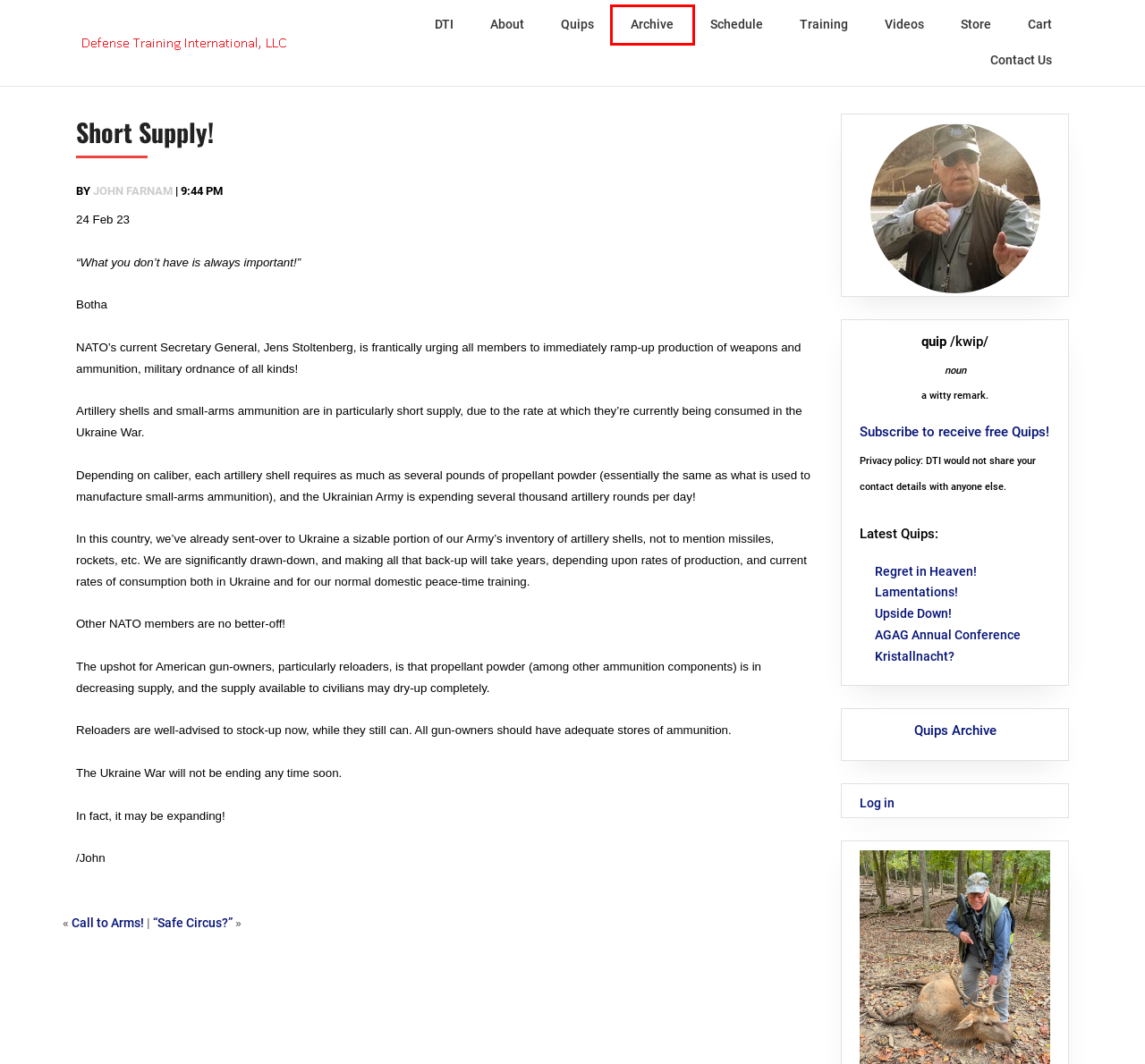Look at the screenshot of a webpage, where a red bounding box highlights an element. Select the best description that matches the new webpage after clicking the highlighted element. Here are the candidates:
A. Videos – Defense Training International
B. Schedule – Defense Training International
C. Archive – Defense Training International
D. DTI, Inc.
E. Lamentations! – Defense Training International
F. Upside Down! – Defense Training International
G. Call to Arms! – Defense Training International
H. AGAG Annual Conference – Defense Training International

C